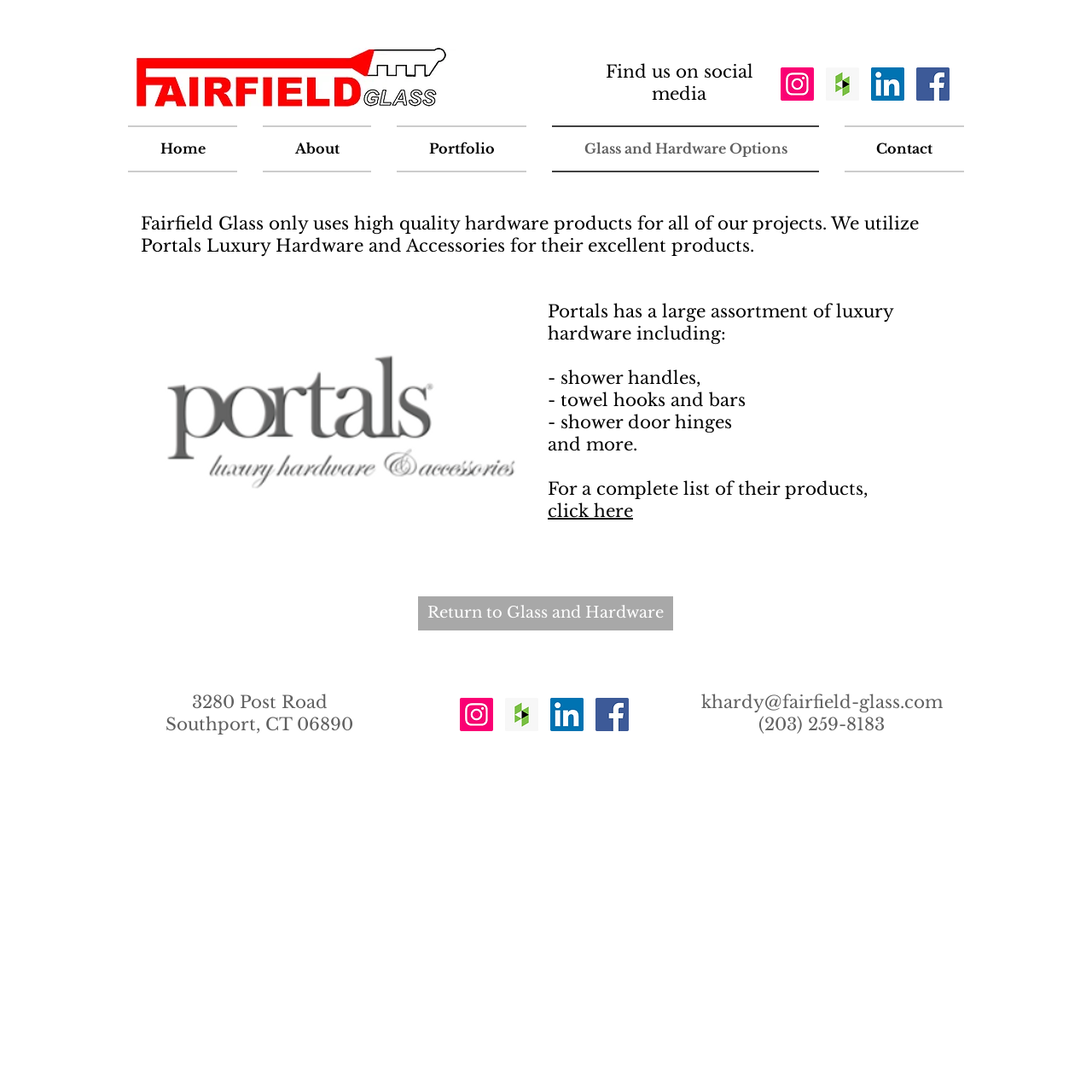Show the bounding box coordinates for the HTML element as described: "Contact".

[0.762, 0.115, 0.883, 0.158]